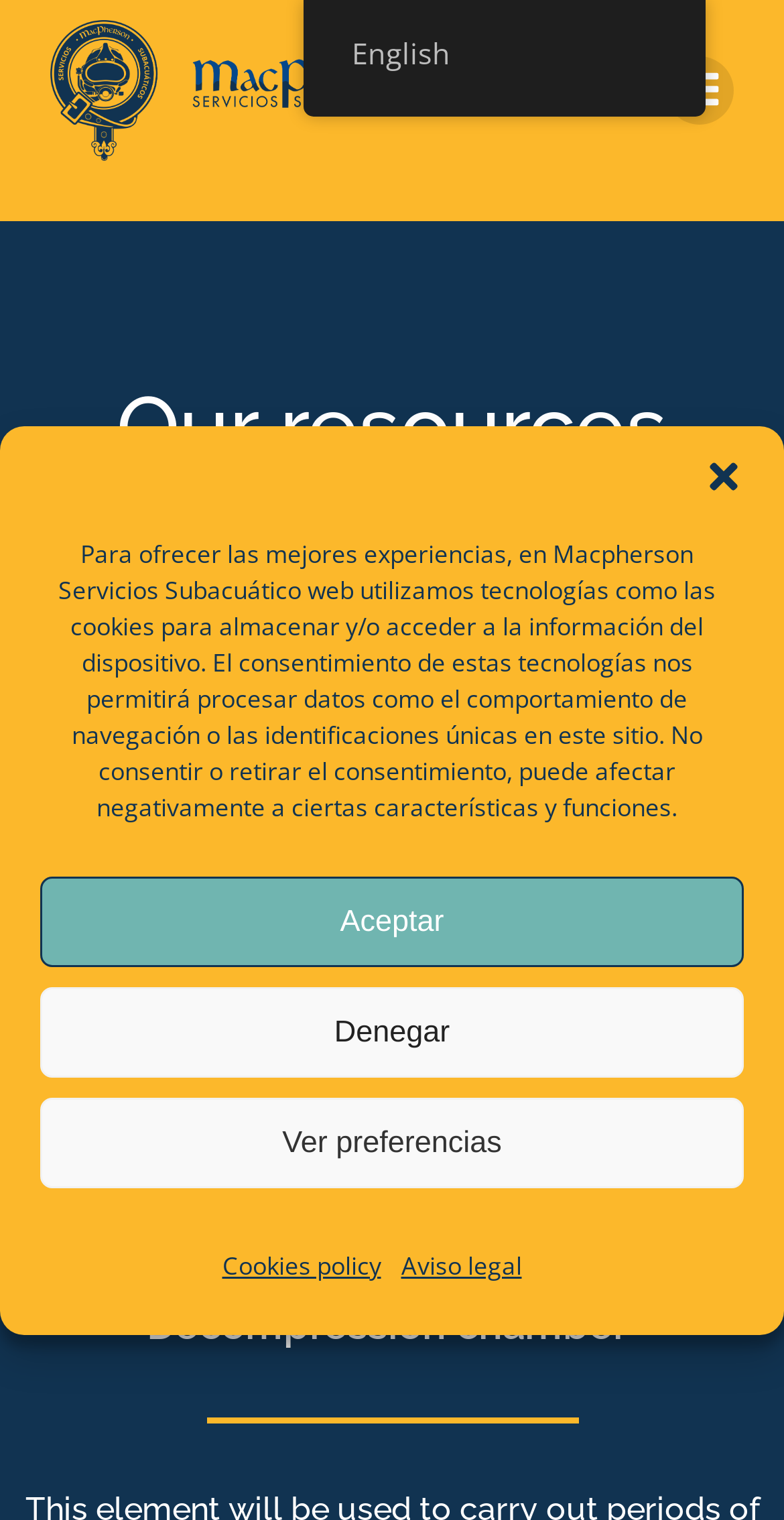Specify the bounding box coordinates of the region I need to click to perform the following instruction: "Learn about decompression chamber". The coordinates must be four float numbers in the range of 0 to 1, i.e., [left, top, right, bottom].

[0.026, 0.851, 0.974, 0.893]